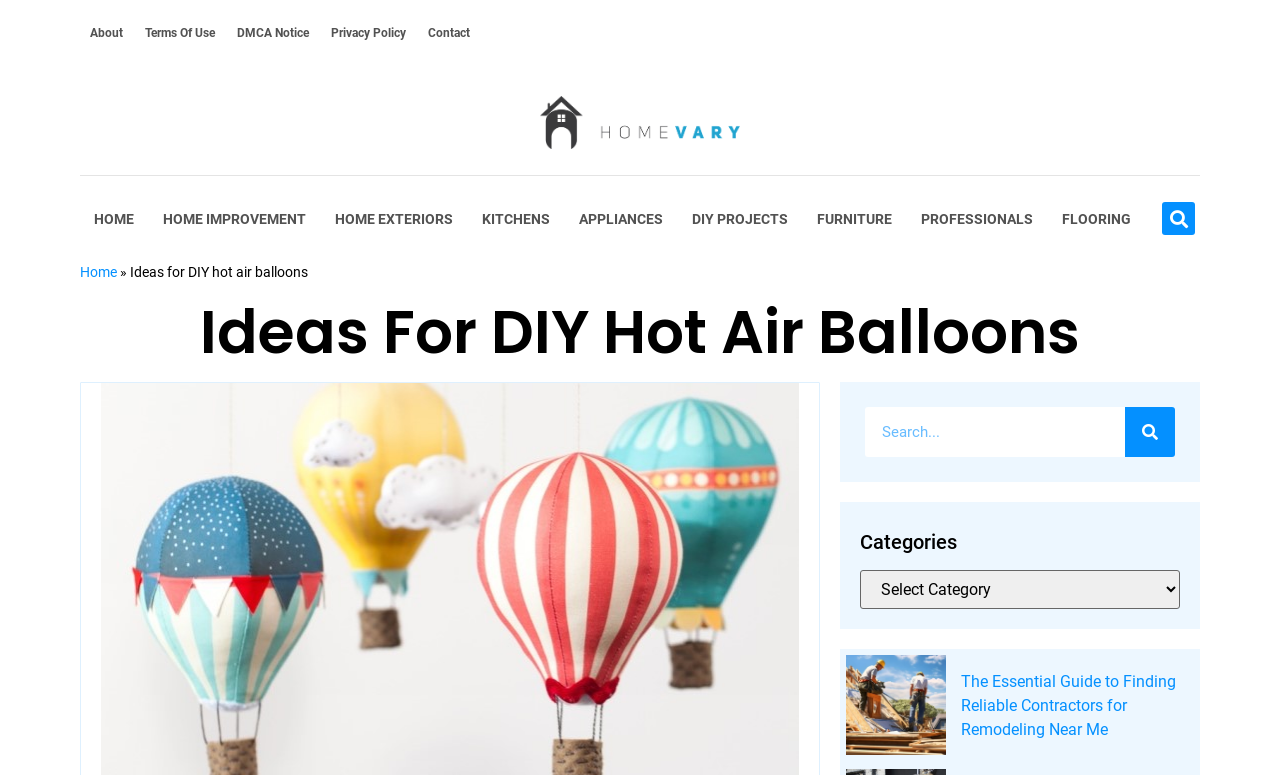Select the bounding box coordinates of the element I need to click to carry out the following instruction: "go to home page".

[0.062, 0.341, 0.091, 0.361]